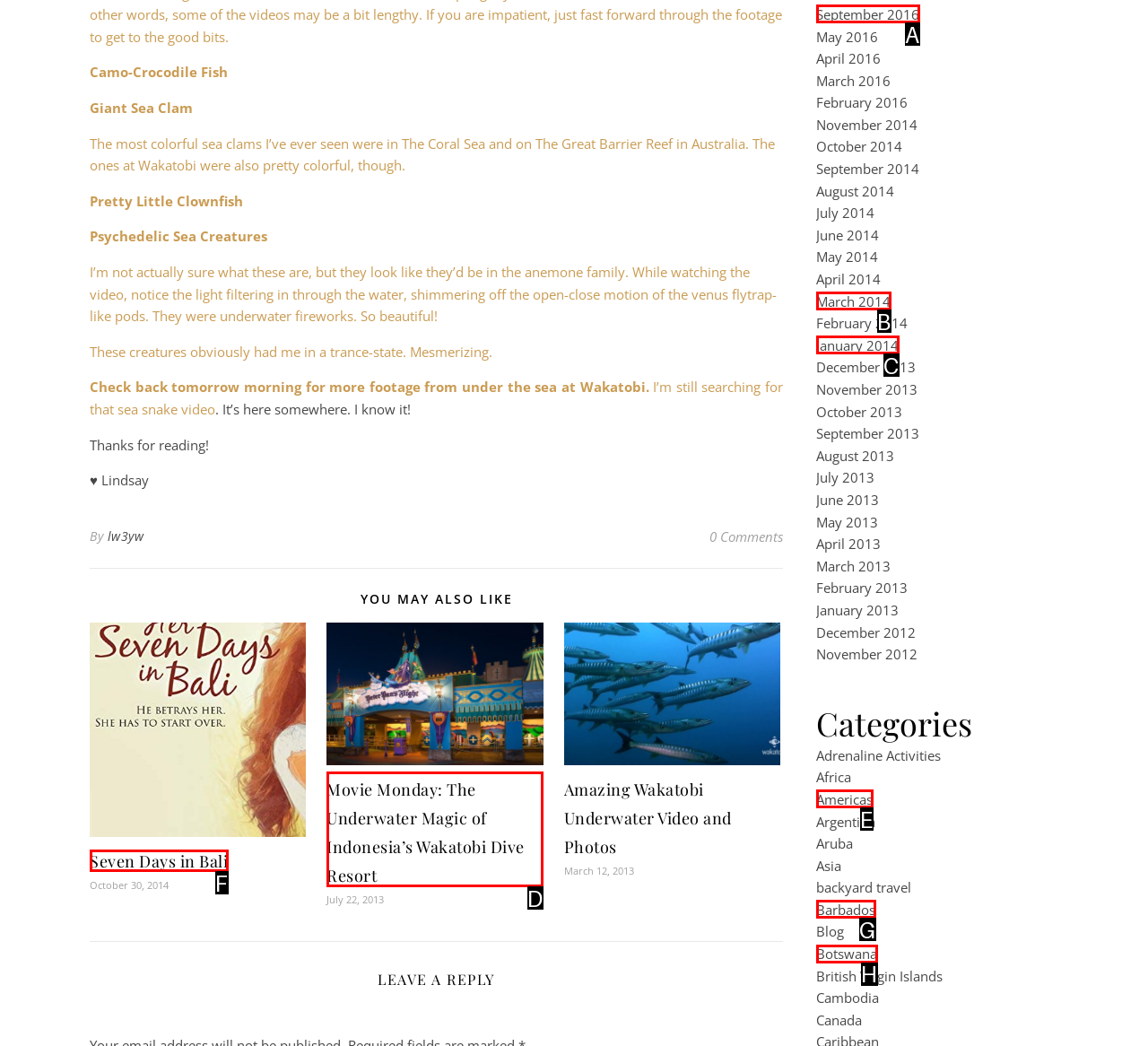Choose the correct UI element to click for this task: Read the article about Movie Monday: The Underwater Magic of Indonesia’s Wakatobi Dive Resort Answer using the letter from the given choices.

D